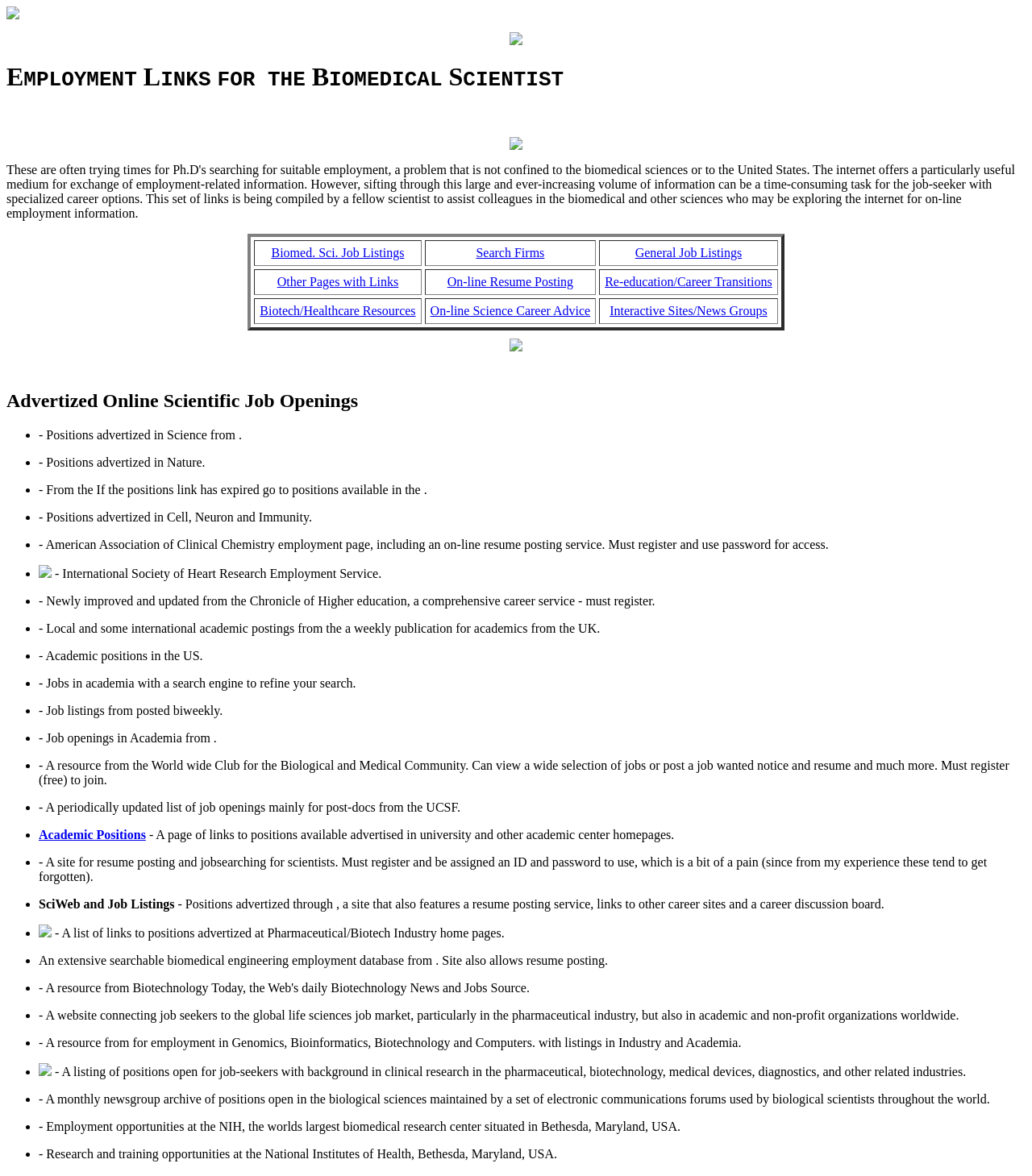Find the bounding box coordinates for the area that must be clicked to perform this action: "Browse Biotech/Healthcare Resources".

[0.252, 0.258, 0.403, 0.27]